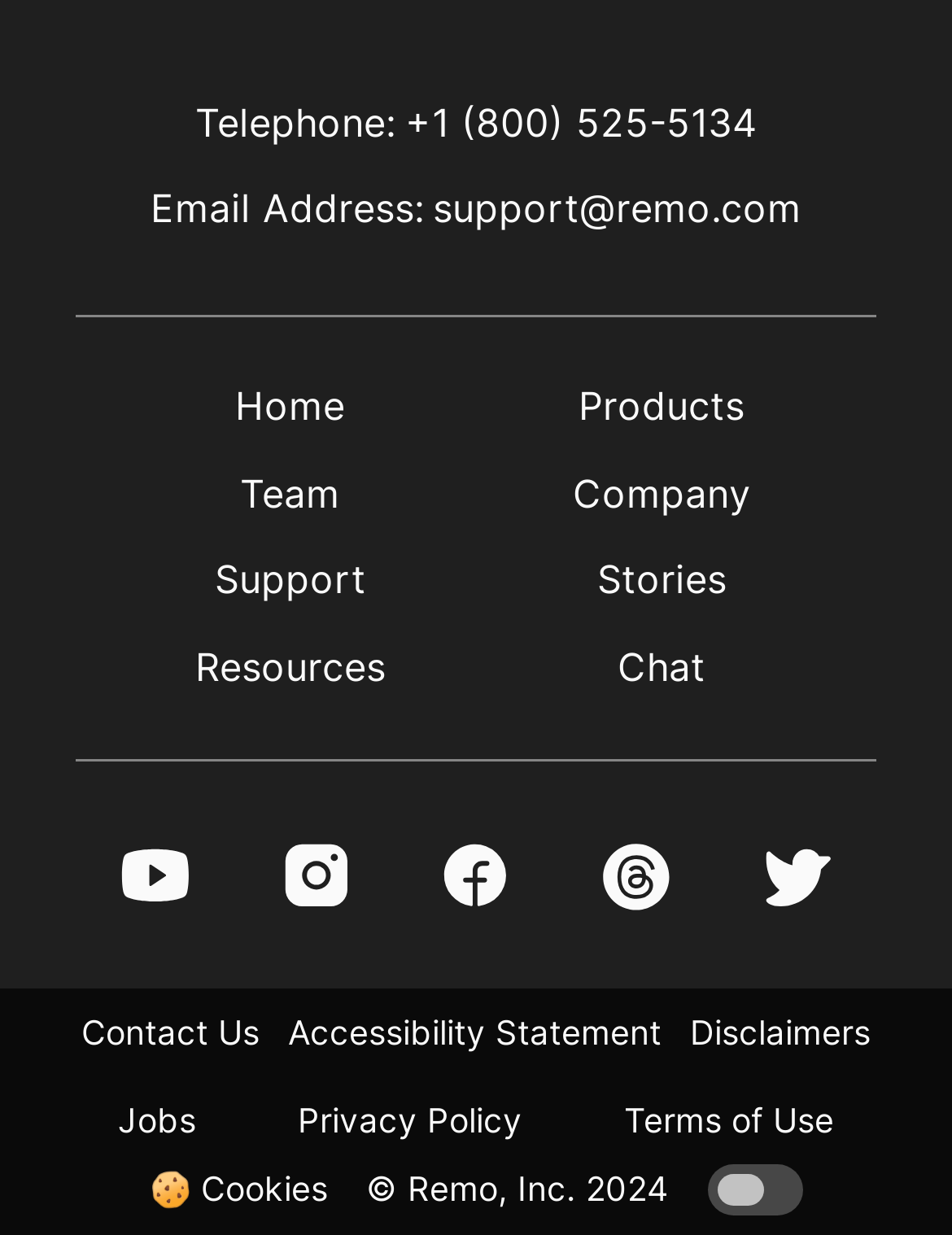Please provide a detailed answer to the question below by examining the image:
What is the company's copyright year?

The company's copyright year can be found at the bottom of the webpage, next to the 'Copyright Remo, Inc.' label. The copyright year is displayed as '2024'.